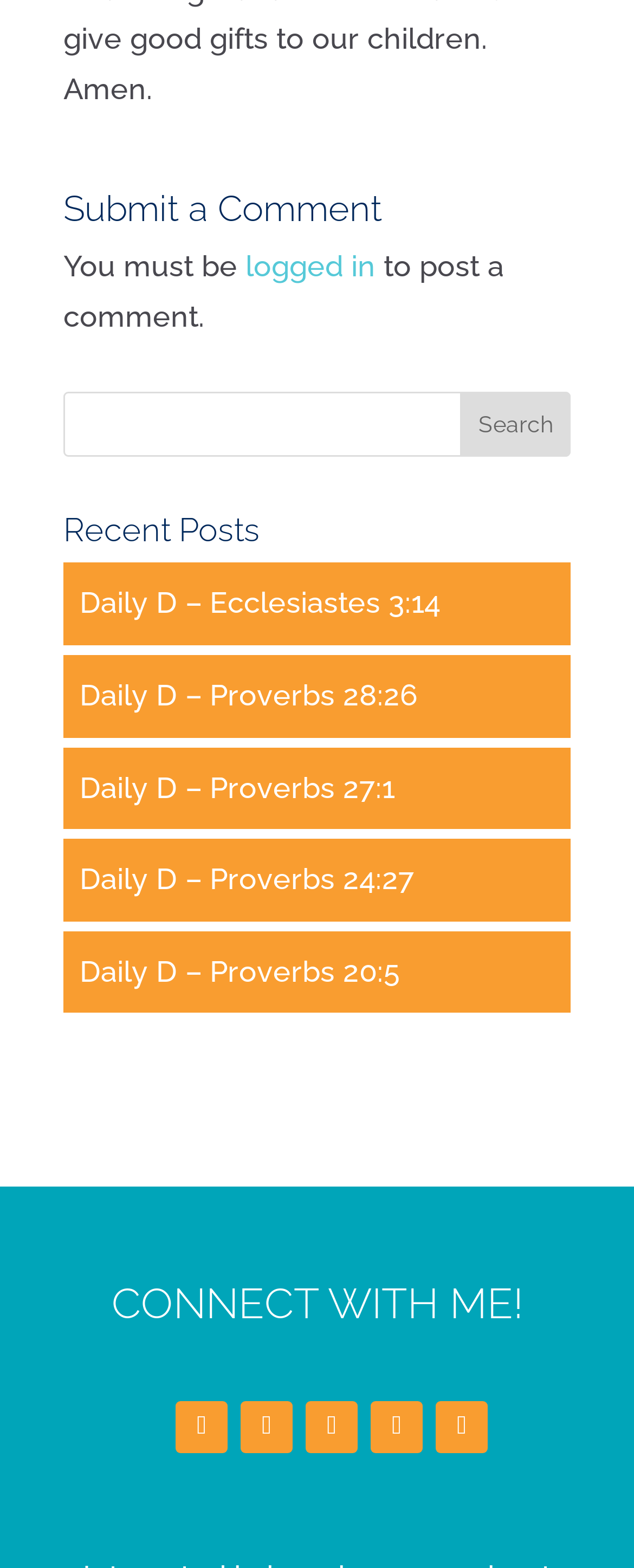Can you provide the bounding box coordinates for the element that should be clicked to implement the instruction: "Check out the Squad Update"?

None